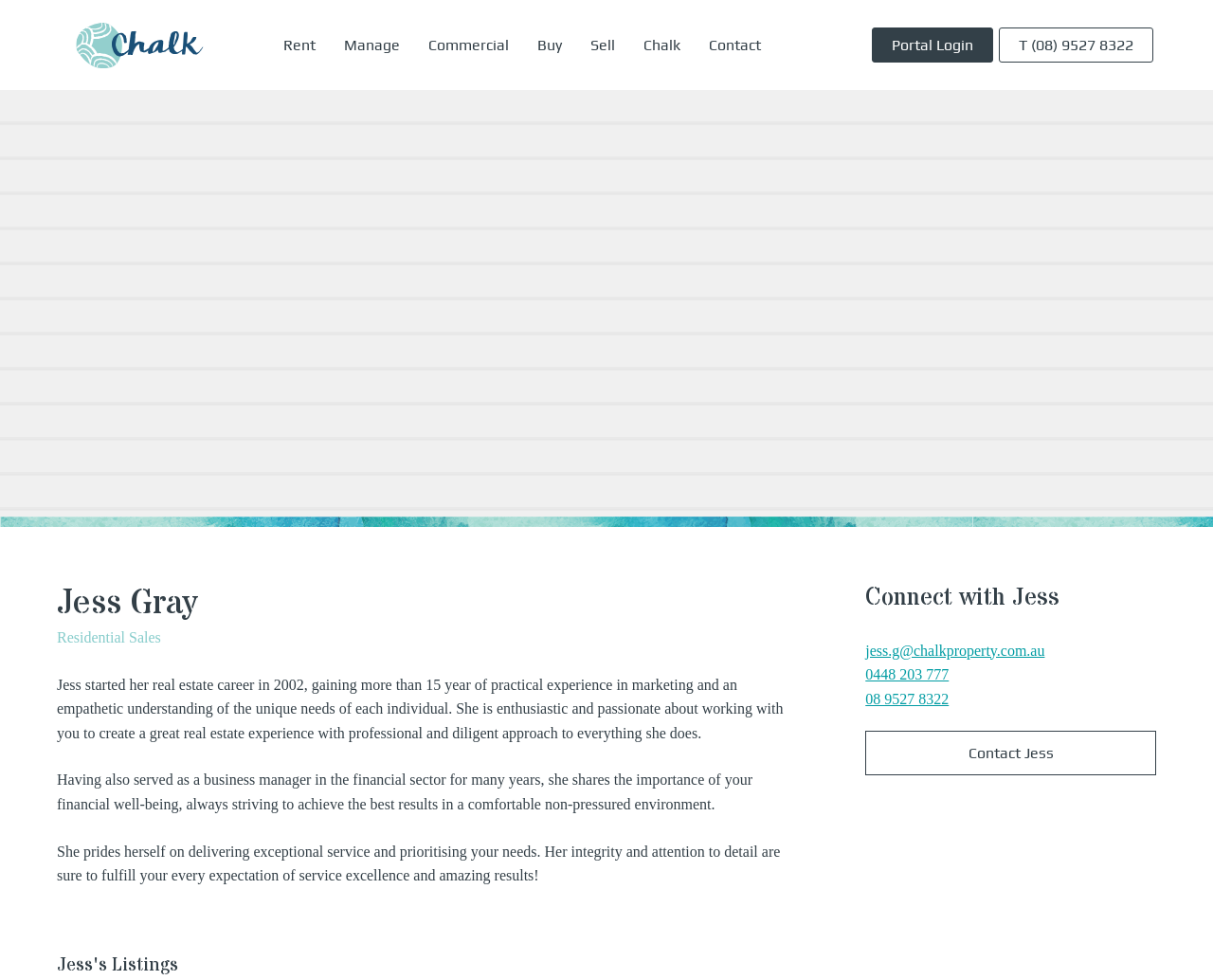Answer in one word or a short phrase: 
What section is below Jess's introduction?

Jess's Listings